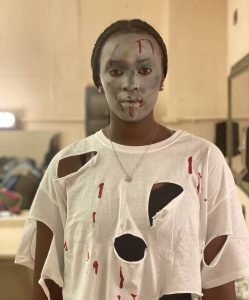Explain the image in detail, mentioning the main subjects and background elements.

The image features freshman Grace Wooten showcasing her impressive zombie makeup, which she designed for the Homecoming Step Show. This looks represents one of the first special effects (SFX) creations by Alana Hayes, who is both a talented makeup artist and a film production major. Grace stands confidently in front of a mirror, her face painted in shades of gray with blood-like accents, perfectly capturing the essence of her character. She is dressed in a distressed white shirt, adding to the chilling appearance. The backdrop suggests a dynamic and creative environment, likely set in a makeup or dressing area where such transformative work happens.